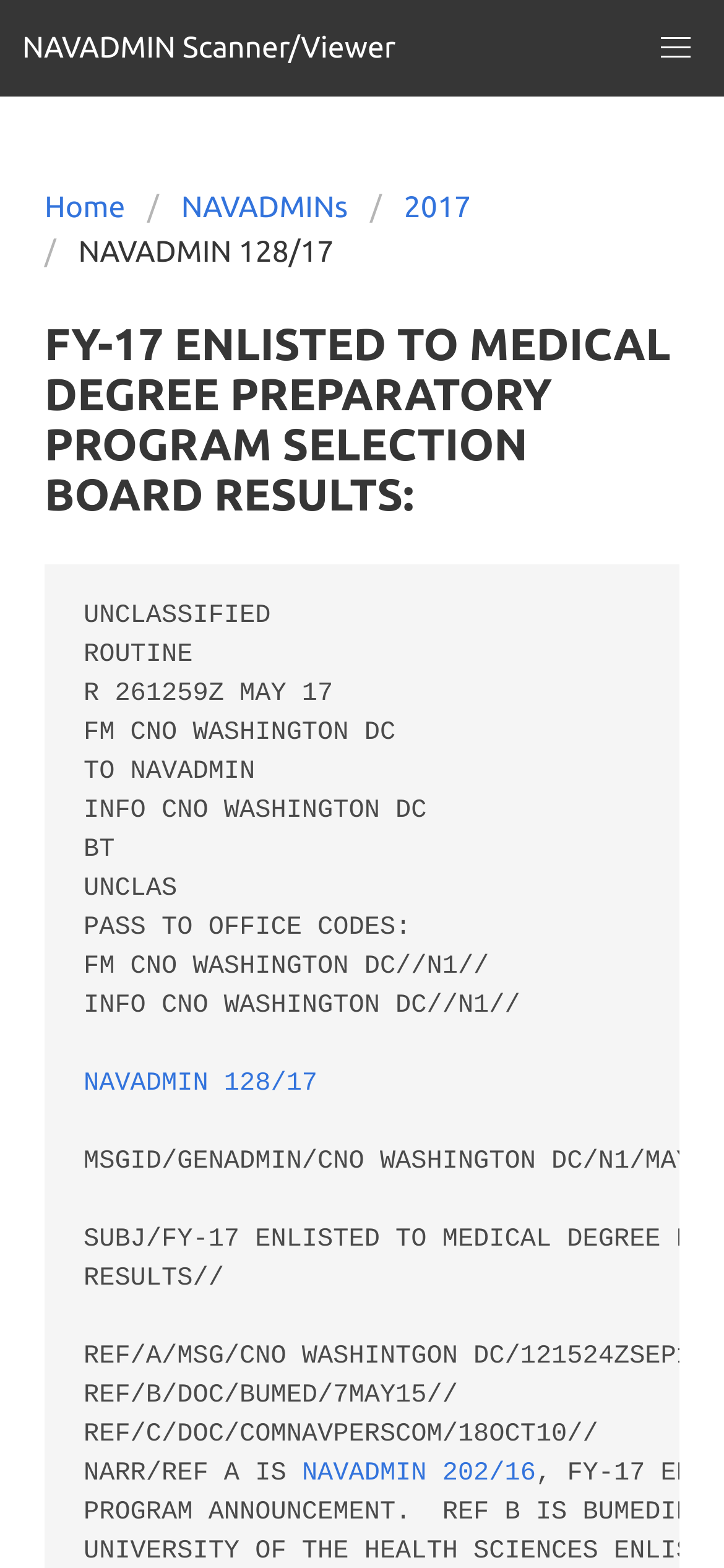Explain the features and main sections of the webpage comprehensively.

The webpage appears to be a document or announcement from the Navy, specifically the FY-17 Enlisted to Medical Degree Preparatory Program Selection Board Results. 

At the top of the page, there is a main navigation section with a menu button on the right side. Below this, there is a breadcrumbs navigation section with links to 'Home', 'NAVADMINs', '2017', and 'NAVADMIN 128/17'. 

The main content of the page is headed by a title 'FY-17 ENLISTED TO MEDICAL DEGREE PREPARATORY PROGRAM SELECTION BOARD RESULTS'. Below this title, there is a block of text that appears to be a formal announcement or message, with details such as the date, sender, and recipient. This text block takes up most of the page's content area. 

There are two links within the main content area, one to 'NAVADMIN 128/17' and another to 'NAVADMIN 202/16', which are likely related to the announcement or message.